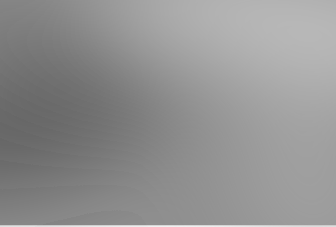Provide a comprehensive description of the image.

The image relates to roofing services, specifically highlighting "Drainage Solutions" and "Commercial Roof Plumbing" in Forest Hill. It visually complements the informative content discussing the importance of effective drainage in water management and plumbing. The text emphasizes that inadequate drainage installation can lead to extensive damage and costly repairs. It suggests that experienced roof plumbers, like those at O’Boyles Roof Plumbing, have the expertise to recommend and implement reliable drainage solutions, ensuring structural integrity and functionality. This visual element serves to enhance the overall message about maintaining a secure and reliable roofing system.